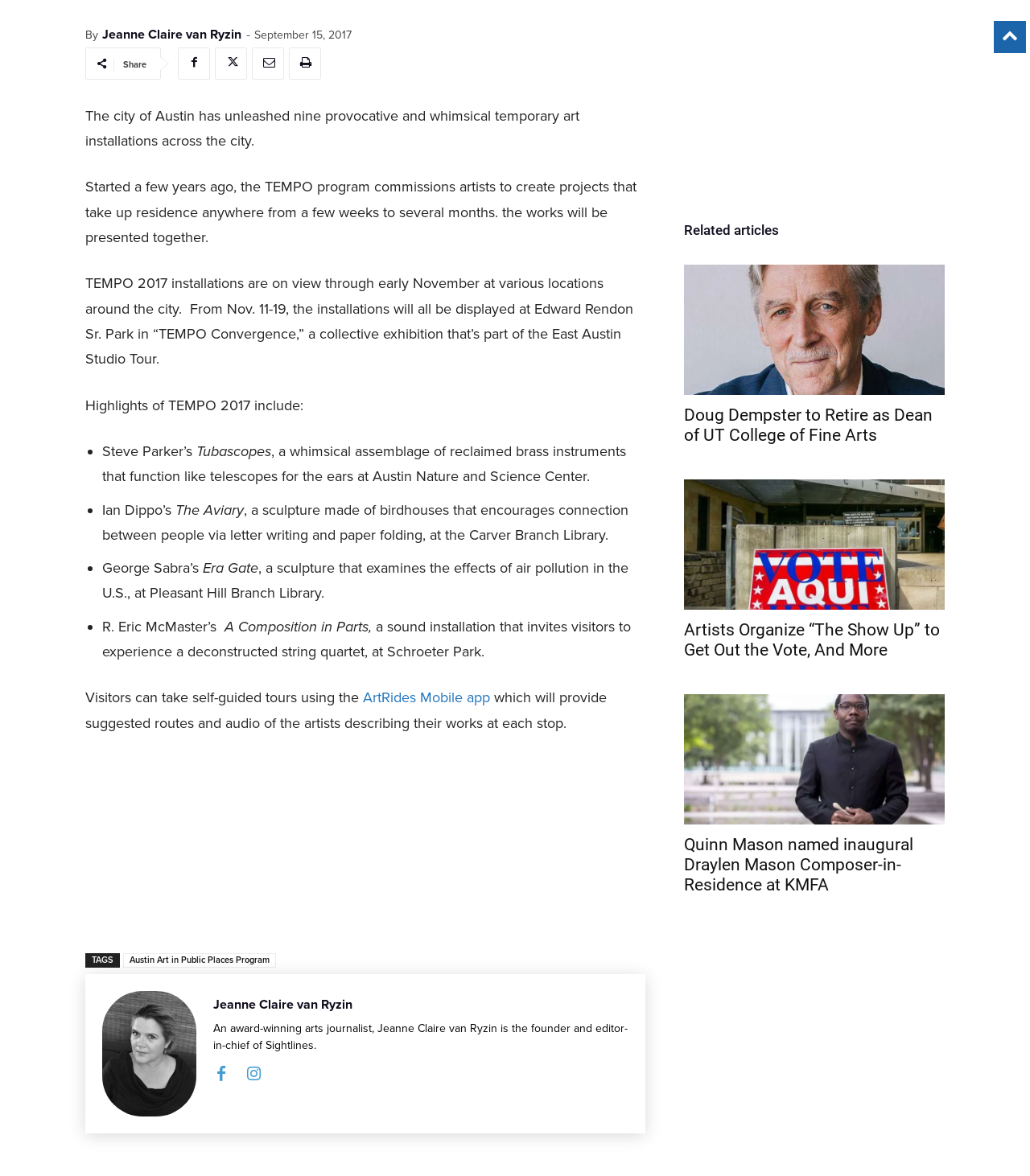What is the name of the sculpture that examines the effects of air pollution?
Refer to the image and provide a one-word or short phrase answer.

Era Gate